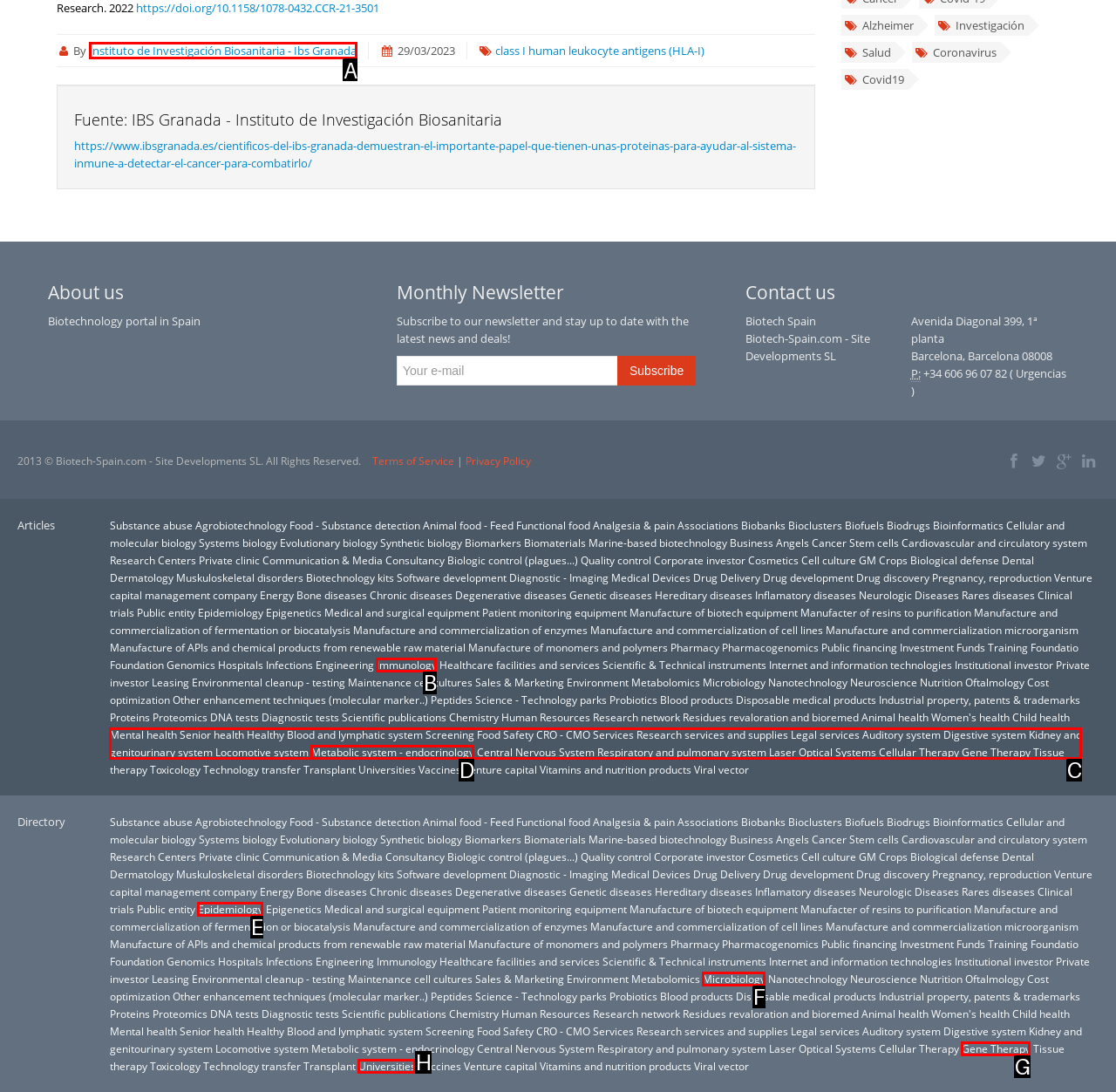For the task: make a data enquiry, tell me the letter of the option you should click. Answer with the letter alone.

None